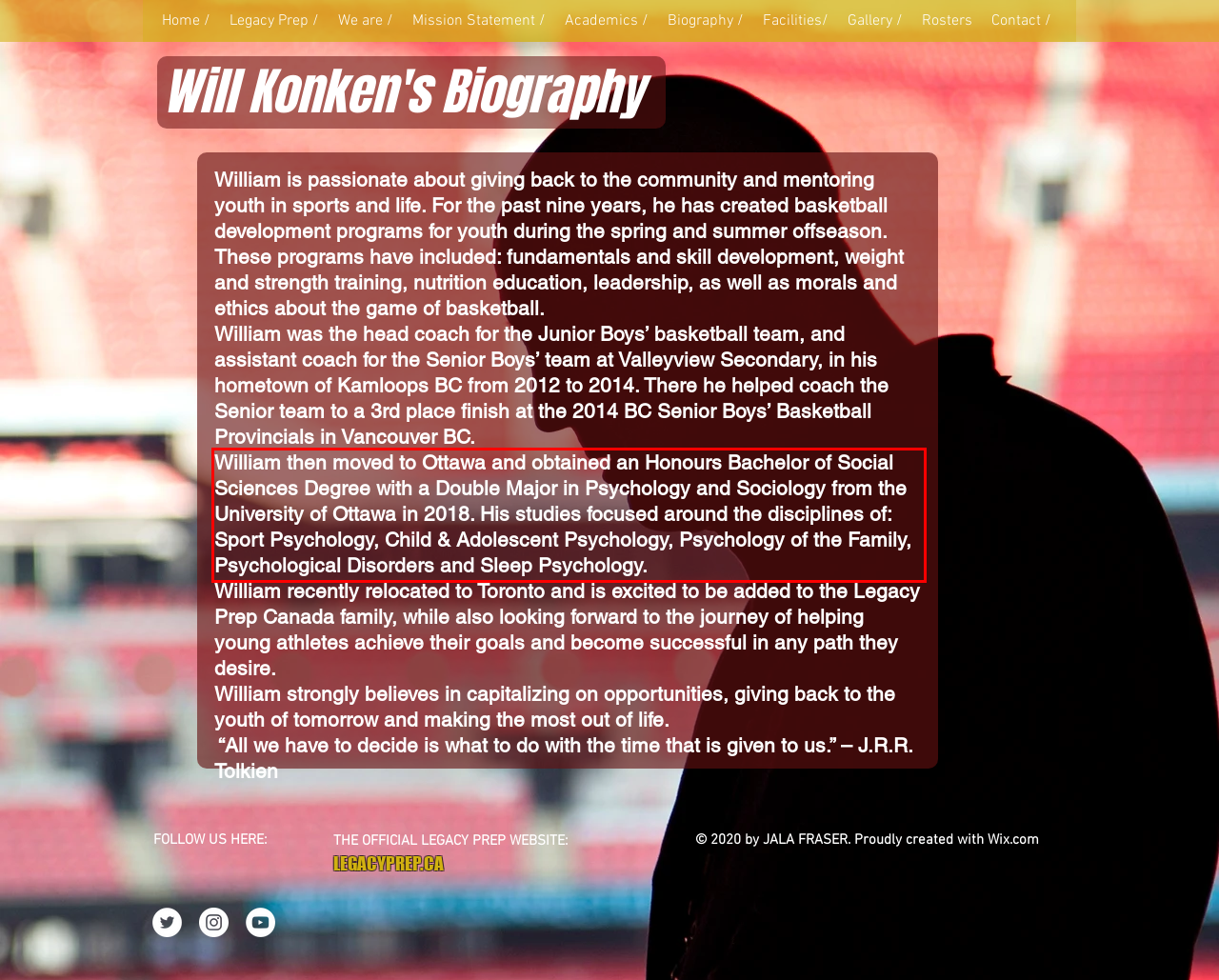Please examine the screenshot of the webpage and read the text present within the red rectangle bounding box.

William then moved to Ottawa and obtained an Honours Bachelor of Social Sciences Degree with a Double Major in Psychology and Sociology from the University of Ottawa in 2018. His studies focused around the disciplines of: Sport Psychology, Child & Adolescent Psychology, Psychology of the Family, Psychological Disorders and Sleep Psychology.